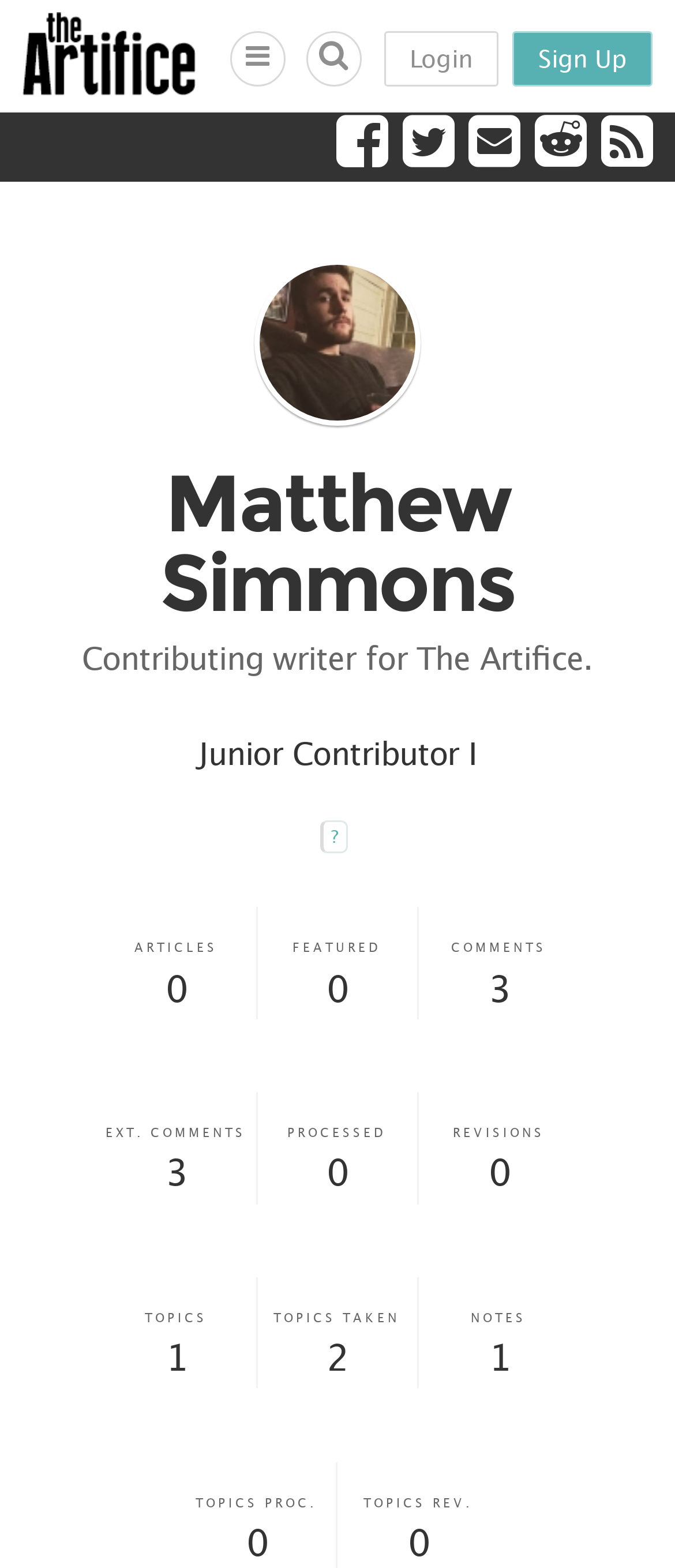How many social media links are there?
Look at the screenshot and respond with one word or a short phrase.

5